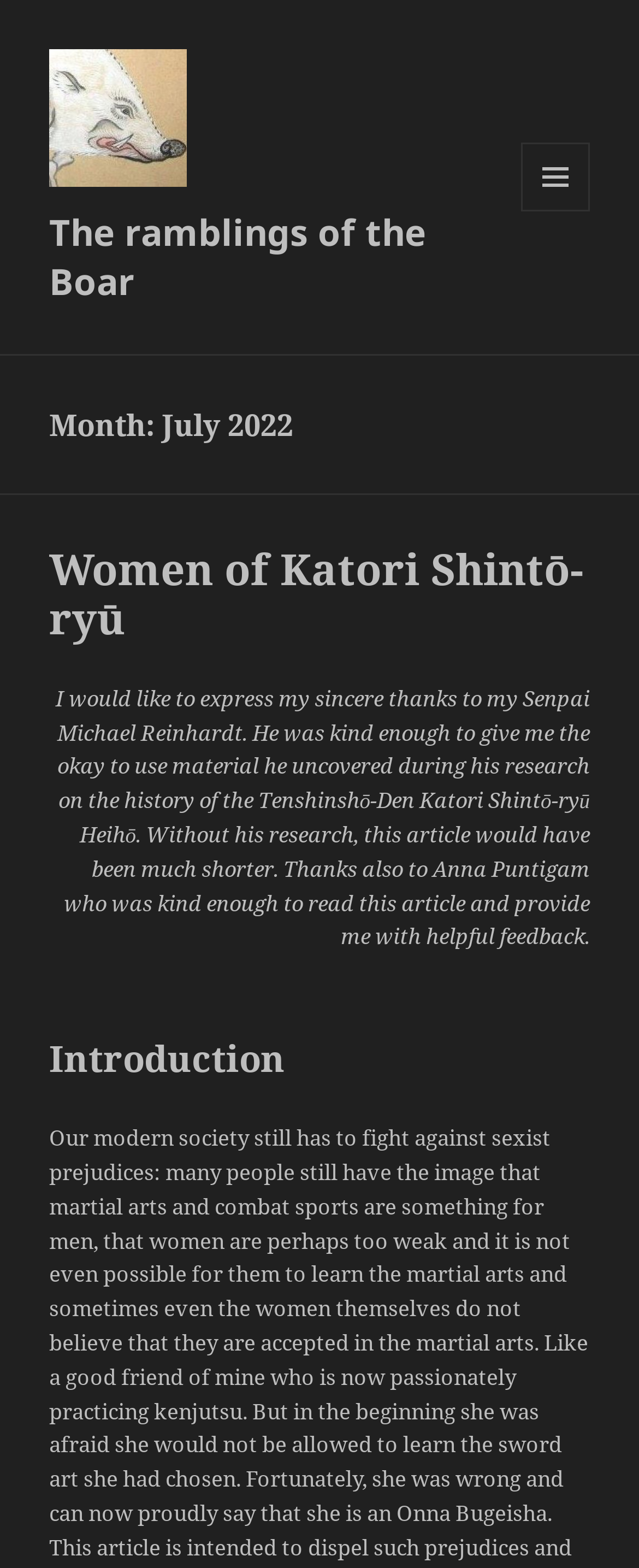Please provide a short answer using a single word or phrase for the question:
What is the purpose of the button ' MENU AND WIDGETS'?

To control secondary menu